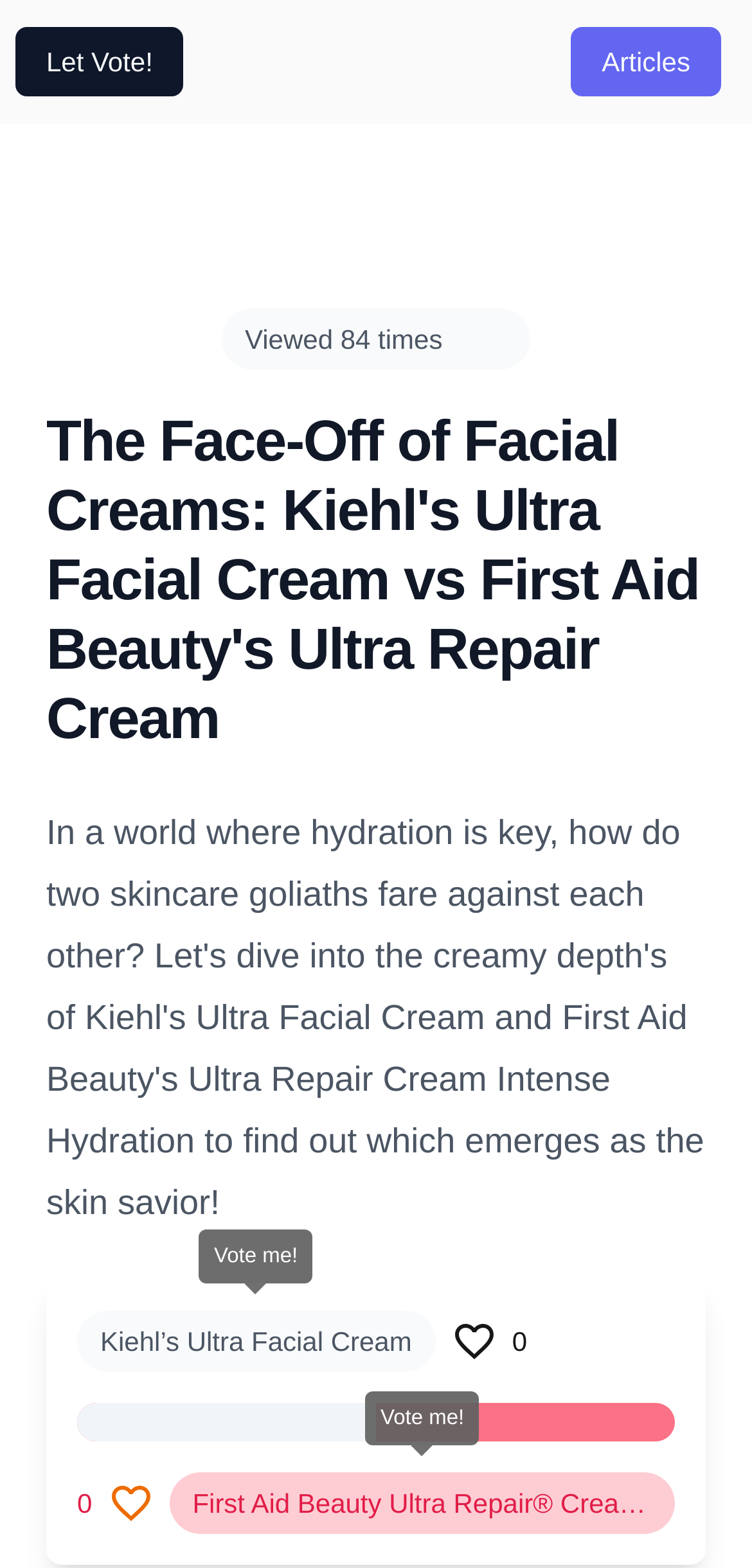Provide an in-depth caption for the webpage.

This webpage is a comparison article between Kiehl's Ultra Facial Cream and First Aid Beauty's Ultra Repair Cream, focusing on their hydration properties. At the top, there are two buttons, "Articles" and "Let Vote!", positioned side by side. Below them, a heading indicates that the article has been viewed 84 times.

The main title of the article, "The Face-Off of Facial Creams: Kiehl's Ultra Facial Cream vs First Aid Beauty's Ultra Repair Cream", is prominently displayed in the middle of the page. Further down, there are two sections, each with a heading "Vote me!" and a static text label, one with "Kiehl’s Ultra Facial Cream" and the other without any text. These sections are positioned side by side, with a progress bar in between, indicating 50% completion.

There are two more "Vote me!" headings at the bottom of the page, one of which has a tooltip with the same text. The overall layout suggests a interactive comparison article, encouraging users to vote for their preferred facial cream.